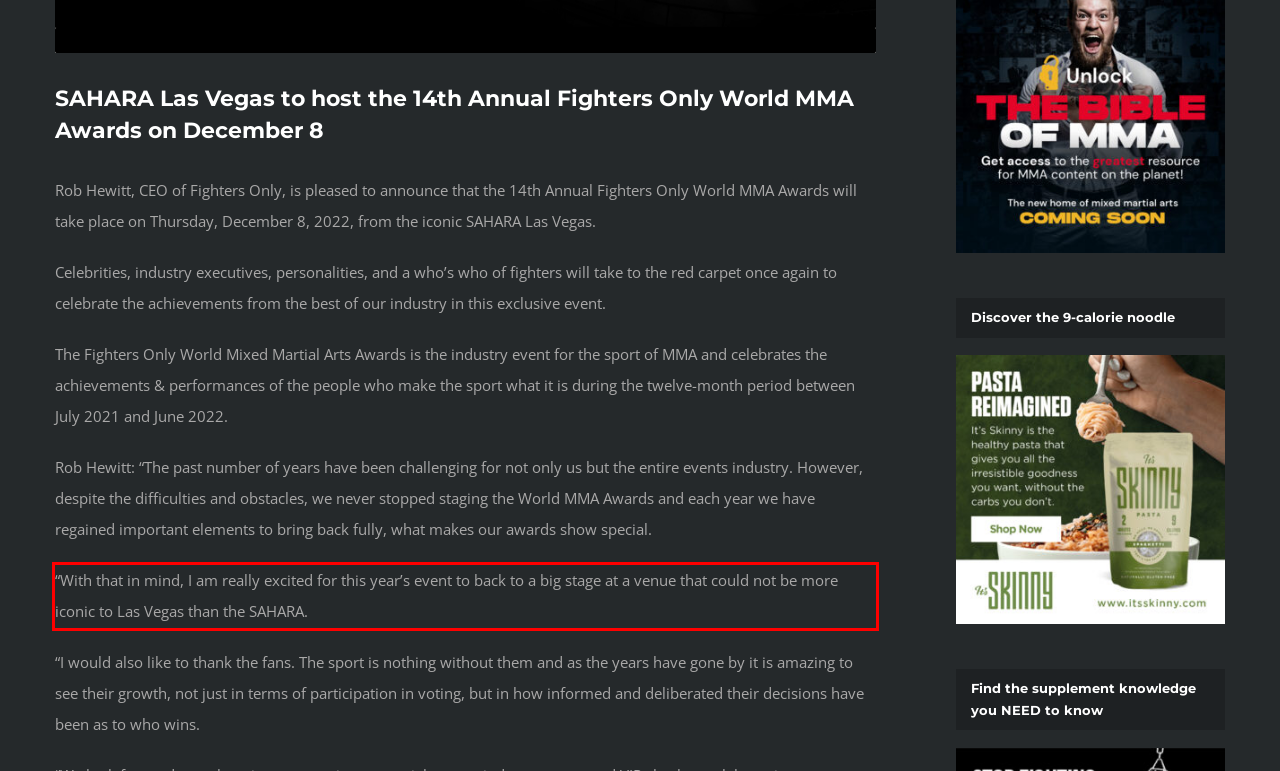You are given a webpage screenshot with a red bounding box around a UI element. Extract and generate the text inside this red bounding box.

“With that in mind, I am really excited for this year’s event to back to a big stage at a venue that could not be more iconic to Las Vegas than the SAHARA.